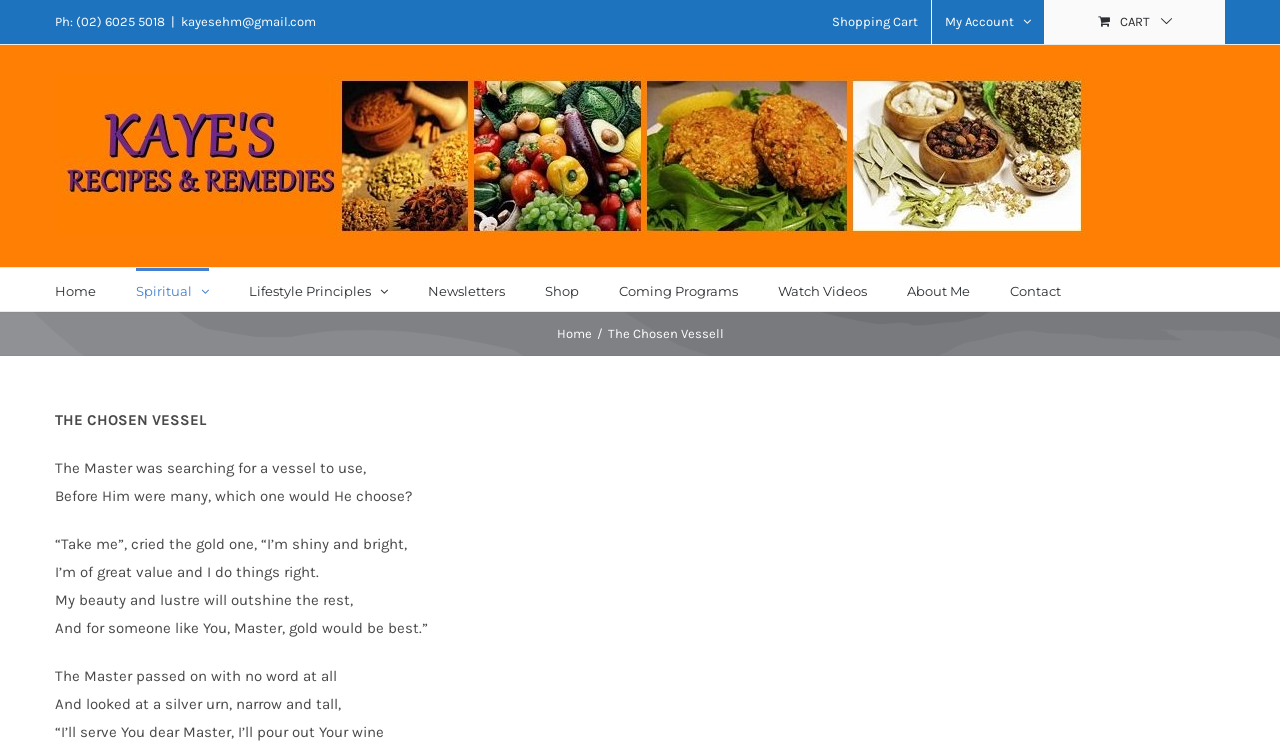How many links are in the 'Main Menu'?
Using the image provided, answer with just one word or phrase.

9